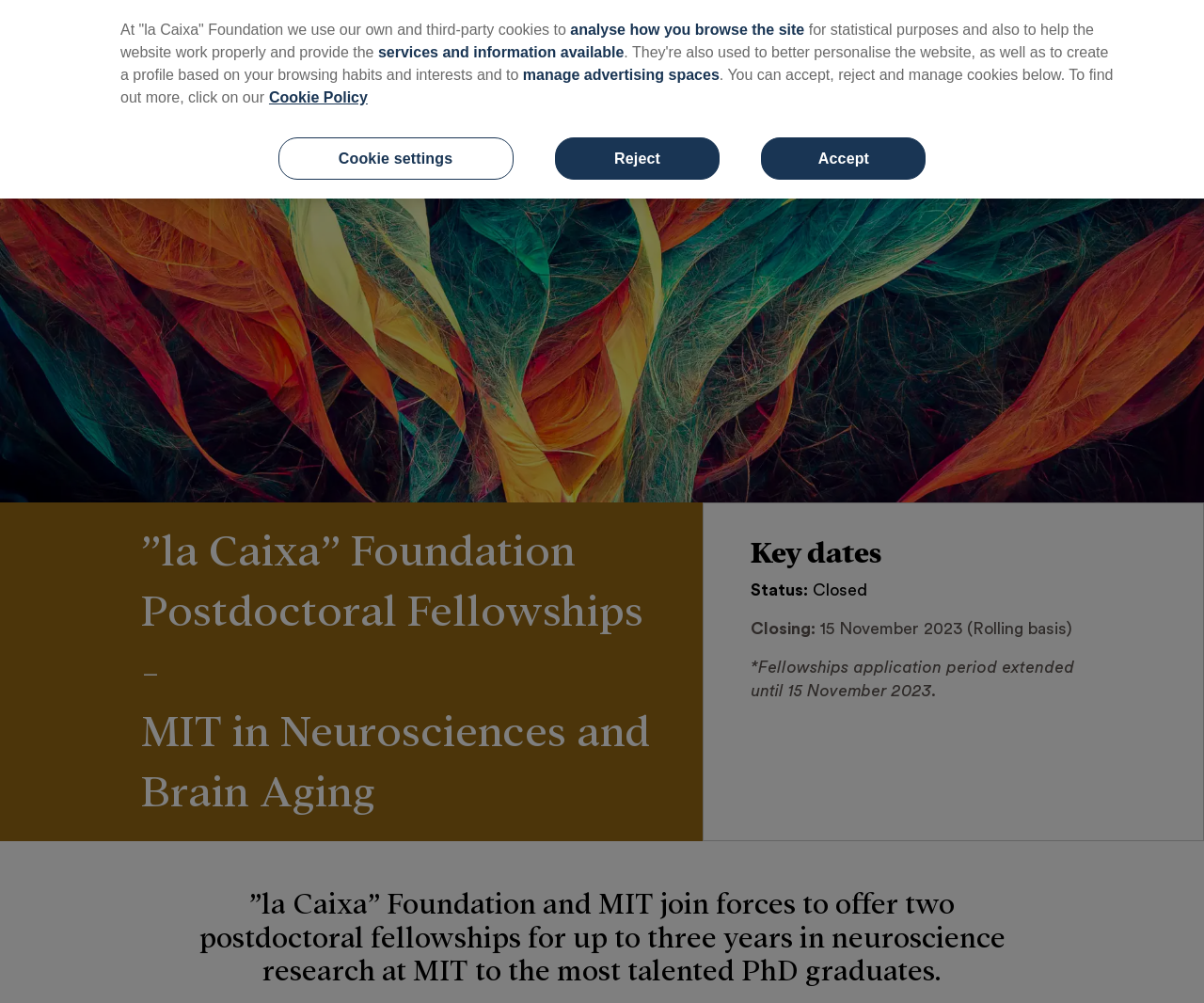Determine the bounding box coordinates for the region that must be clicked to execute the following instruction: "Click the 'la Caixa' Foundation link".

[0.023, 0.041, 0.297, 0.057]